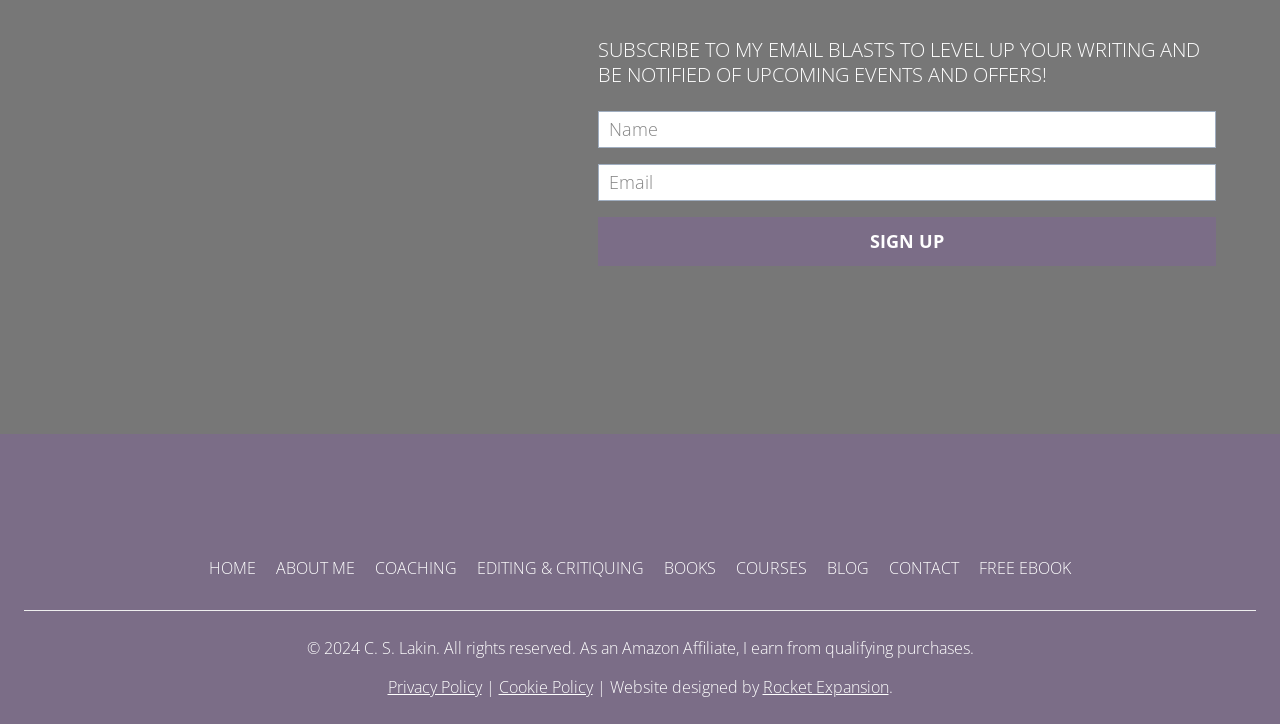Please identify the bounding box coordinates of the clickable region that I should interact with to perform the following instruction: "Go to the home page". The coordinates should be expressed as four float numbers between 0 and 1, i.e., [left, top, right, bottom].

[0.155, 0.763, 0.208, 0.809]